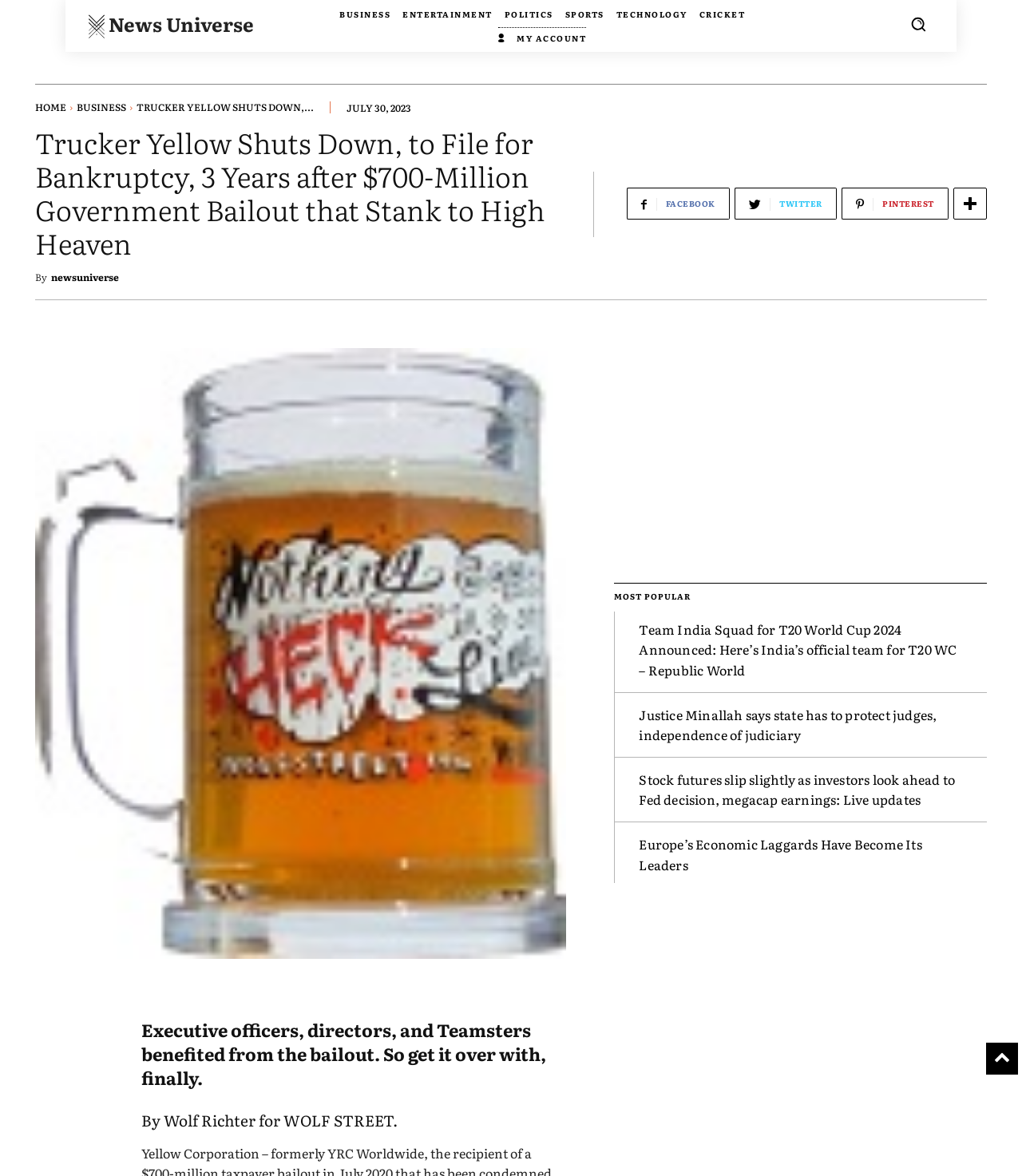How many social media links are there at the bottom of the article?
Please provide a comprehensive answer to the question based on the webpage screenshot.

I counted the social media links at the bottom of the article, which include links to Facebook, Twitter, Pinterest, and another unknown platform. There are a total of 4 social media links.